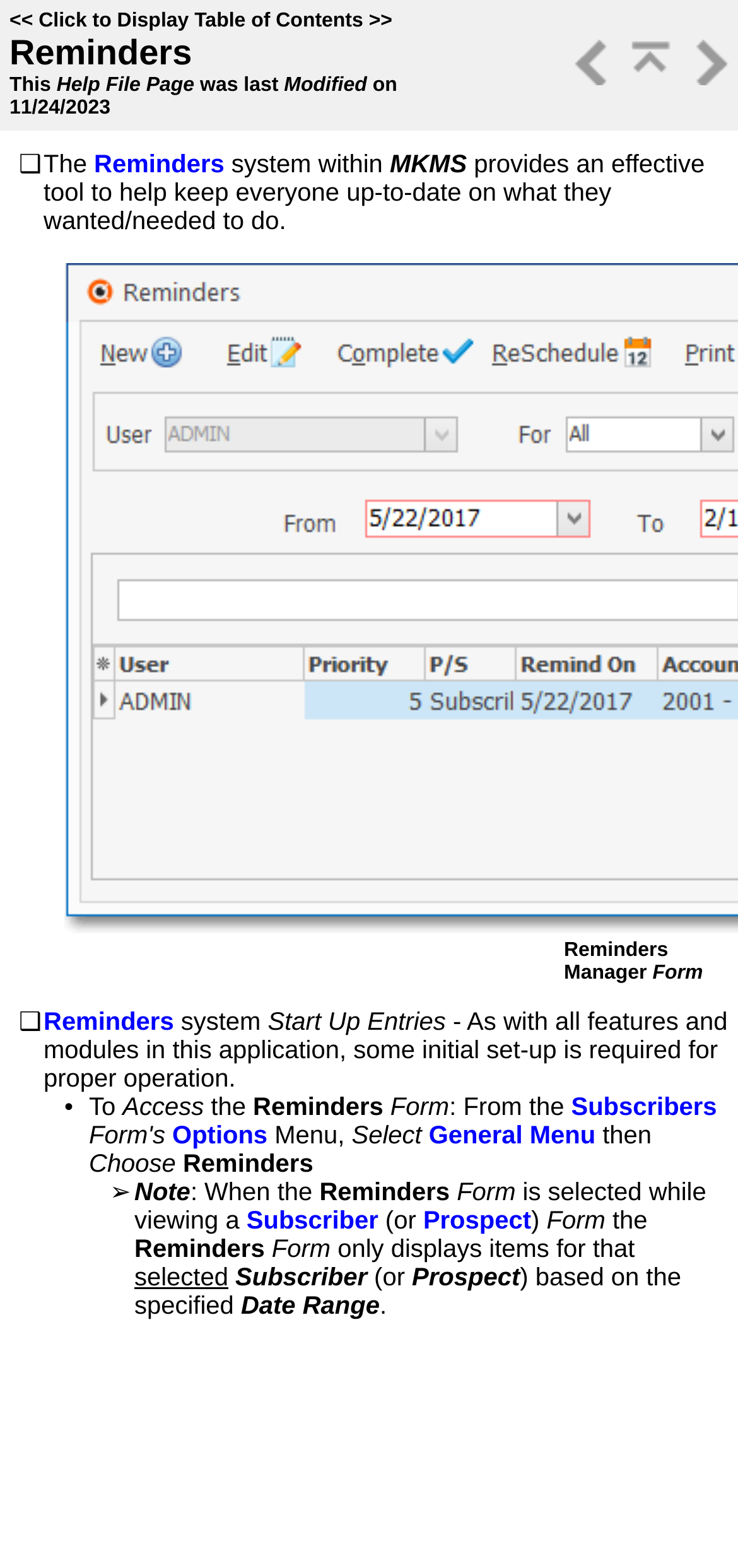Locate the bounding box coordinates of the element you need to click to accomplish the task described by this instruction: "Click to Display Table of Contents".

[0.052, 0.006, 0.492, 0.021]